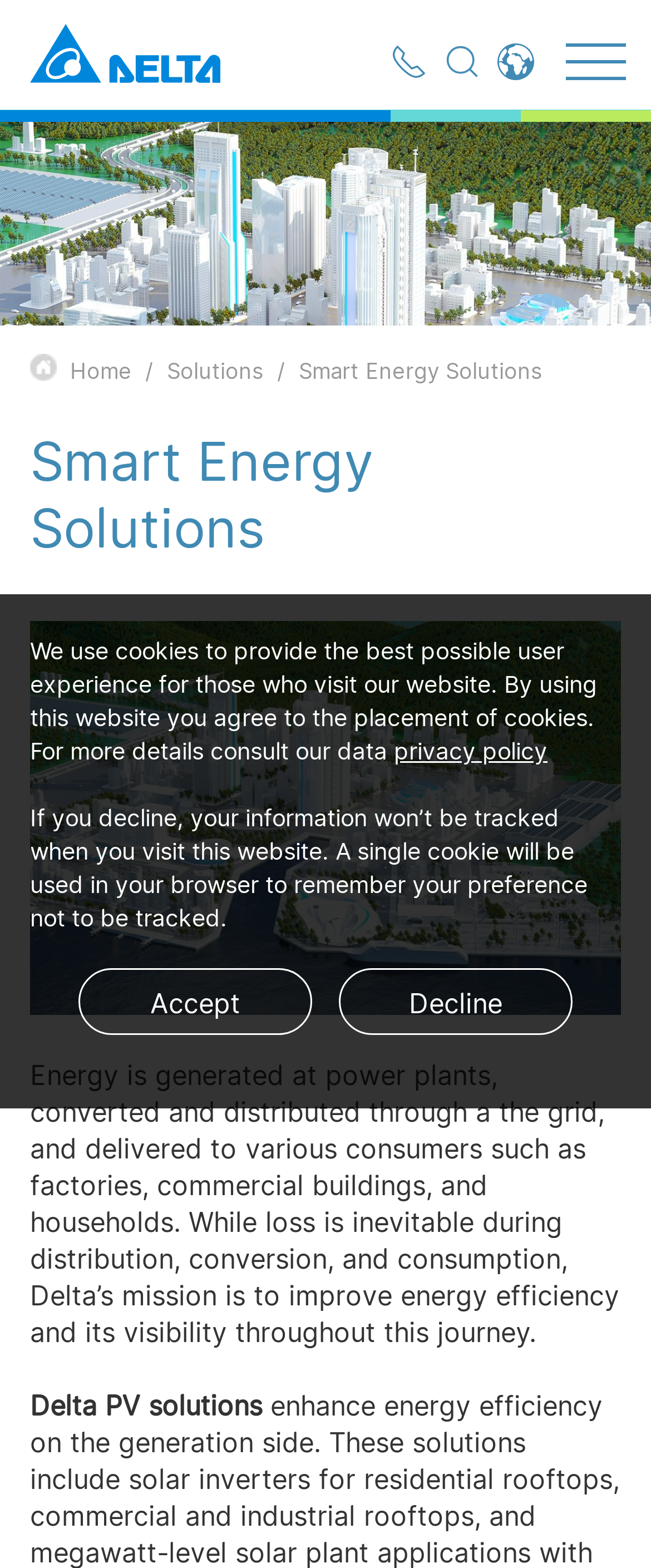Using the provided element description: "+61 2 9479 4200", determine the bounding box coordinates of the corresponding UI element in the screenshot.

[0.6, 0.028, 0.656, 0.051]